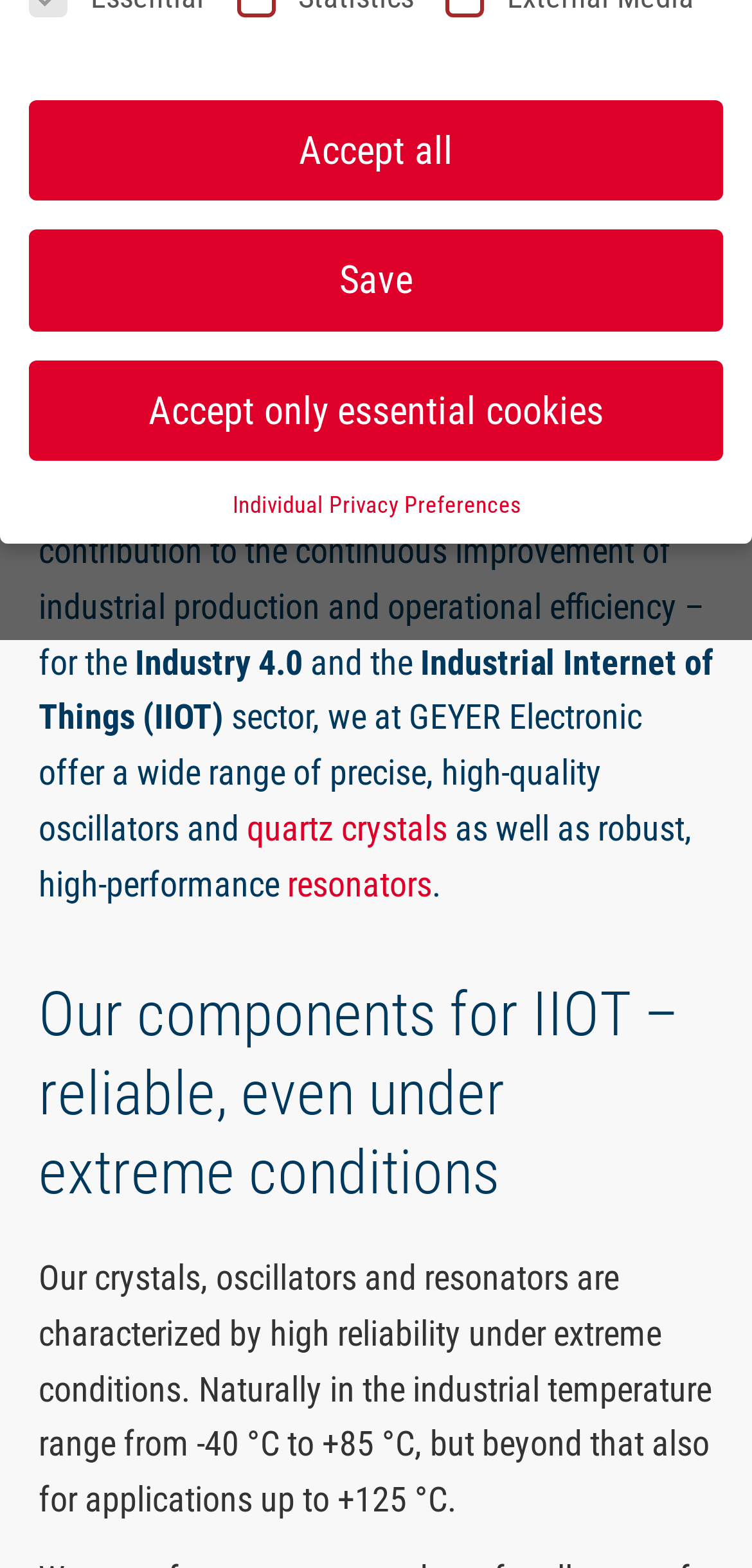Please determine the bounding box of the UI element that matches this description: aria-label="icon-newsletter". The coordinates should be given as (top-left x, top-left y, bottom-right x, bottom-right y), with all values between 0 and 1.

[0.908, 0.026, 1.0, 0.052]